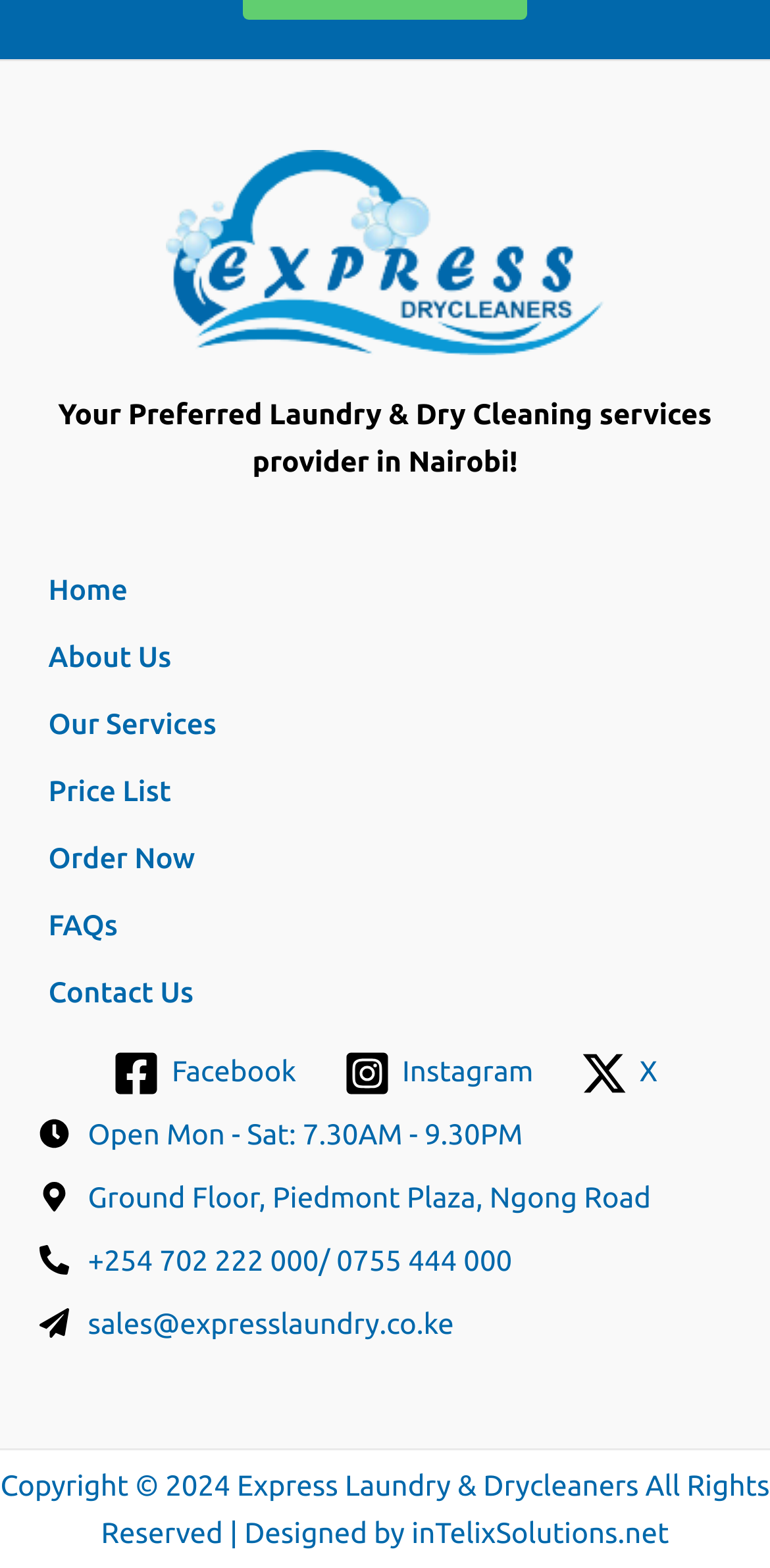Give the bounding box coordinates for this UI element: "Facebook". The coordinates should be four float numbers between 0 and 1, arranged as [left, top, right, bottom].

[0.131, 0.669, 0.4, 0.699]